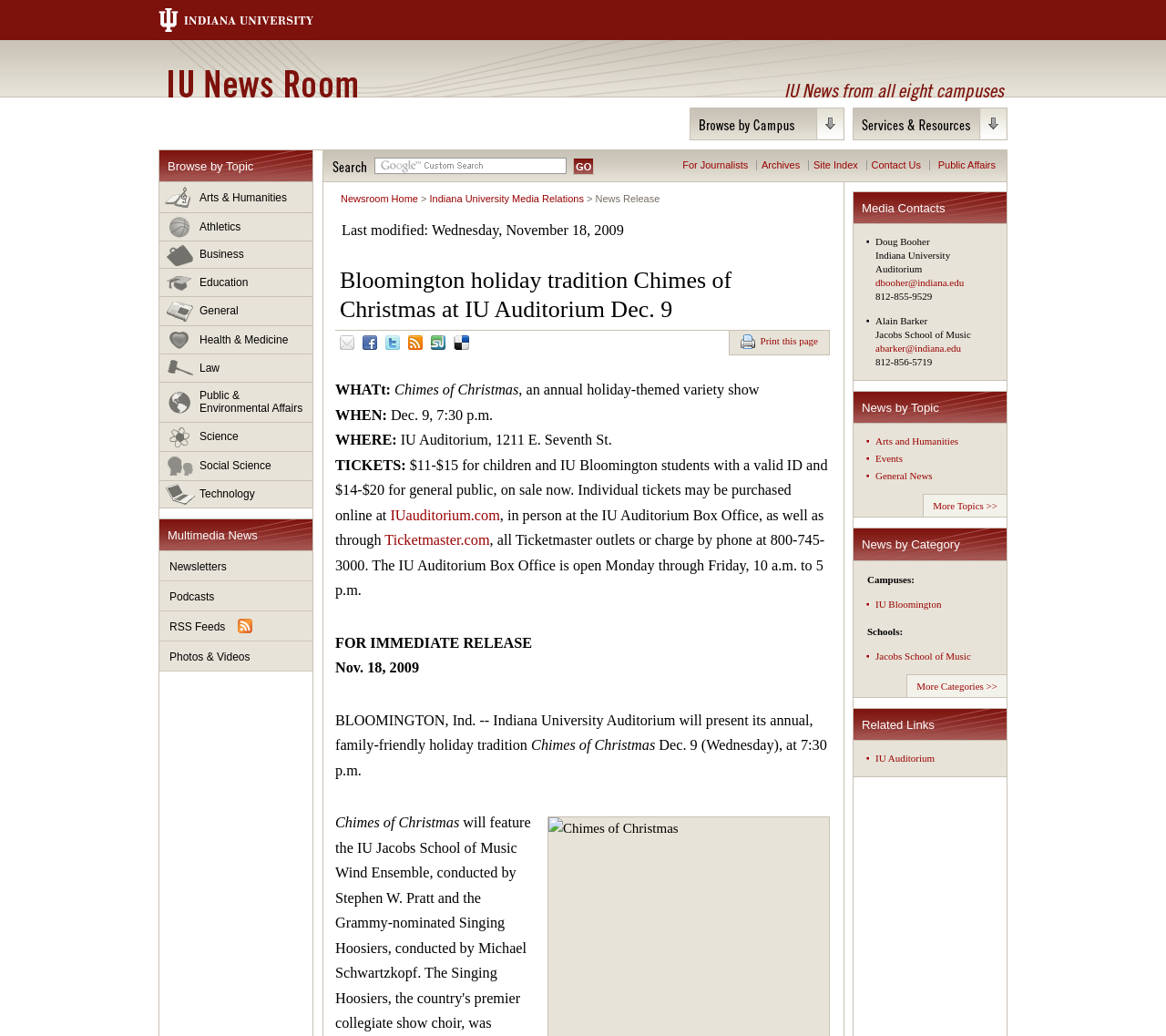Detail the features and information presented on the webpage.

The webpage is about Indiana University's newsroom, specifically featuring an article about the annual holiday tradition "Chimes of Christmas" at IU Auditorium on December 9. 

At the top of the page, there is a heading "IU News Room" followed by a link to "Indiana University" and another heading "IU News from all eight campuses". Below these, there are several links categorized by topic, including "Arts & Humanities", "Athletics", "Business", and more.

To the right of these links, there is a search bar with a "GO" button. Below the search bar, there are links to "For Journalists", "Archives", "Site Index", "Contact Us", and "Public Affairs".

The main article is titled "Bloomington holiday tradition Chimes of Christmas at IU Auditorium Dec. 9". It provides details about the event, including the date, time, location, and ticket prices. There are also links to share the article on social media platforms and to print the page.

On the right side of the article, there are links to "News by Topic", "News by Category", and "Related Links", which include links to "IU Bloomington", "Jacobs School of Music", and "IU Auditorium". At the bottom of the page, there is a link to "Newsroom Home" and a copyright notice with the last modified date.

There are 14 links to social media platforms and news feeds, including "Email", "Facebook", "Twitter", and more, located below the article title.